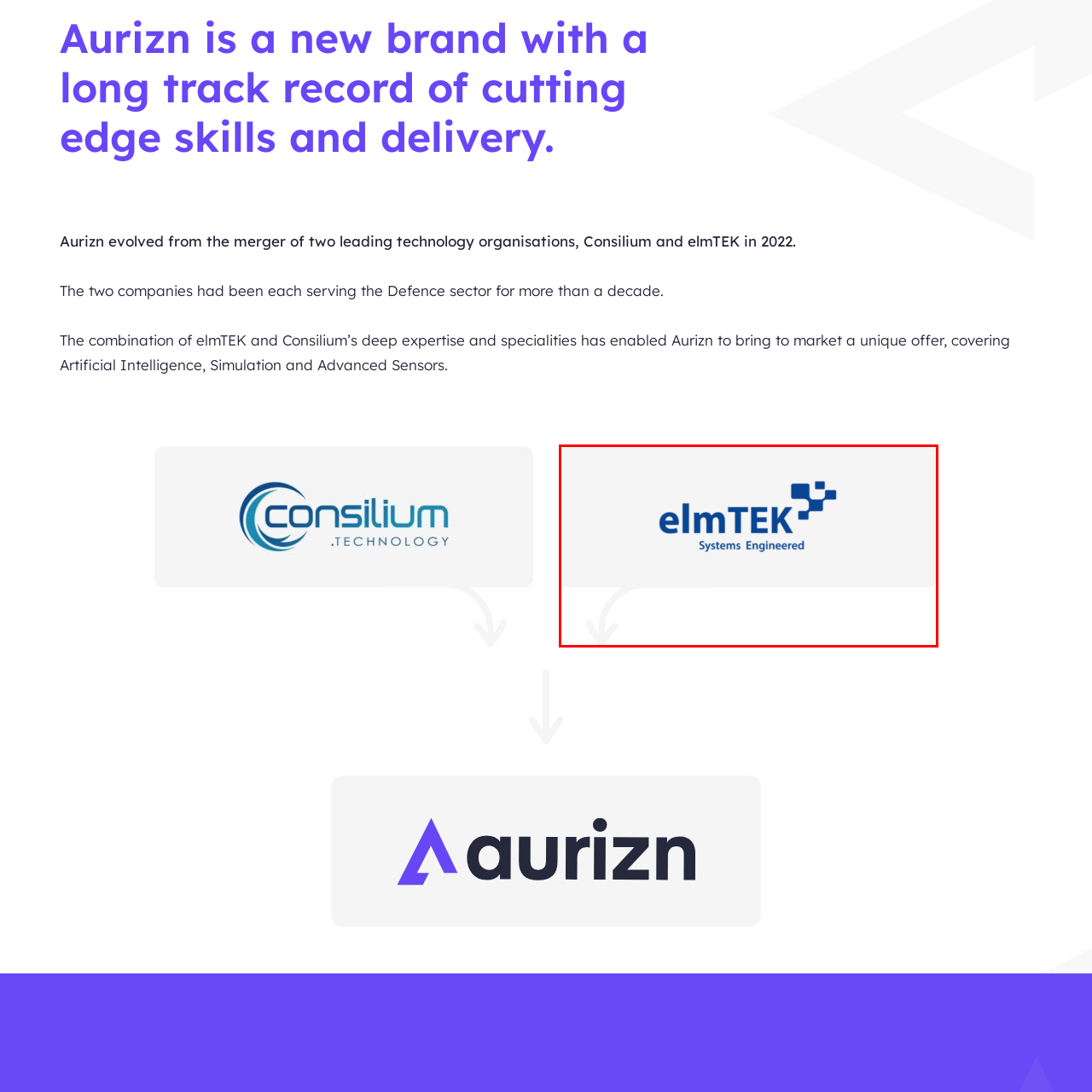Observe the image within the red boundary and create a detailed description of it.

The image showcases the logo of elmTEK, a prominent technology company known for its engineering capabilities. The logo features the name "elmTEK" in bold, blue font, complemented by the tagline "Systems Engineered" in a smaller, blue typeface beneath it. The design is modern and clean, with a simple geometric motif in the upper right corner symbolizing innovation and technology. This visual representation reflects elmTEK's commitment to providing advanced engineering solutions, particularly in the defense sector, where it has established a significant presence. The logo is displayed on a light gray background, enhancing its visibility and impact.